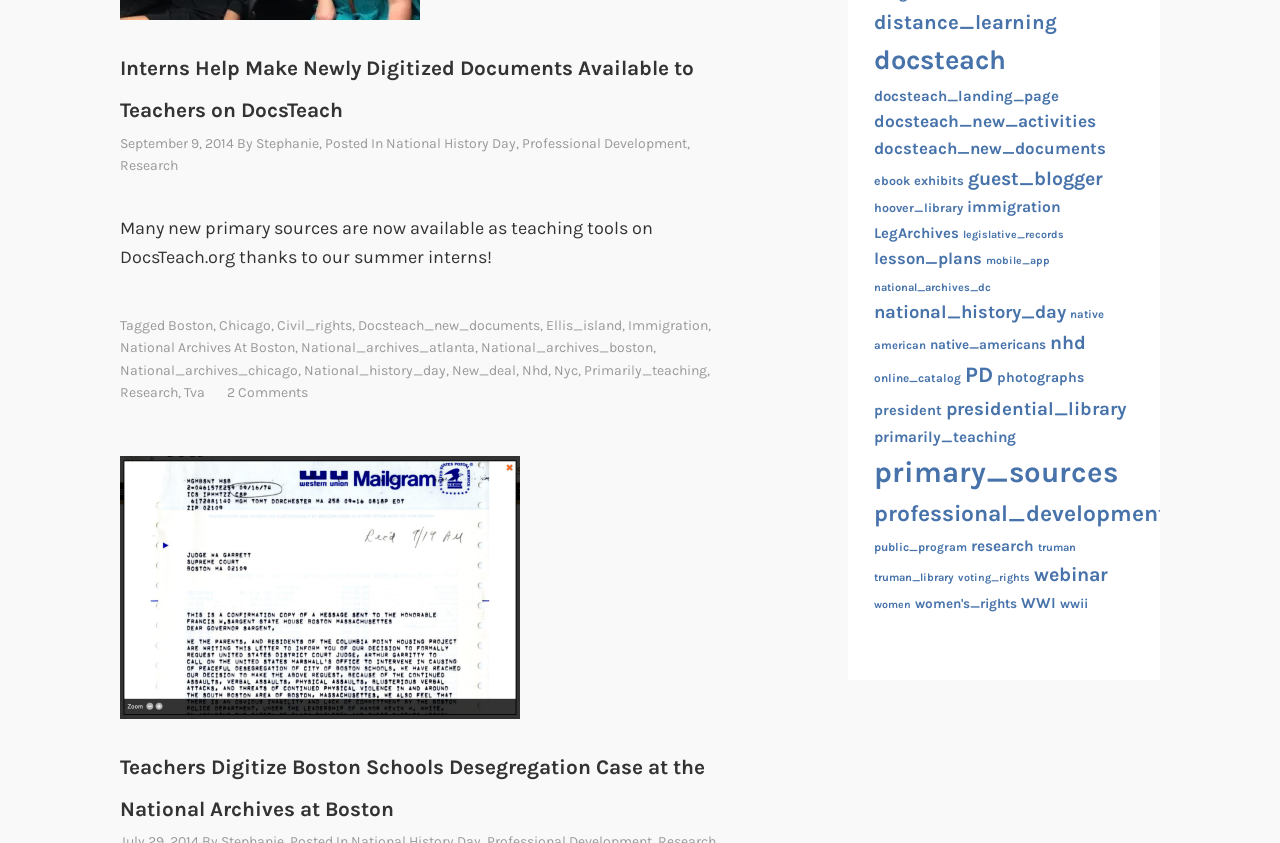What is the title of the first article?
Please provide a detailed and thorough answer to the question.

I found the title of the first article by looking at the heading element with the text 'Interns Help Make Newly Digitized Documents Available to Teachers on DocsTeach' which is located at the top of the webpage.